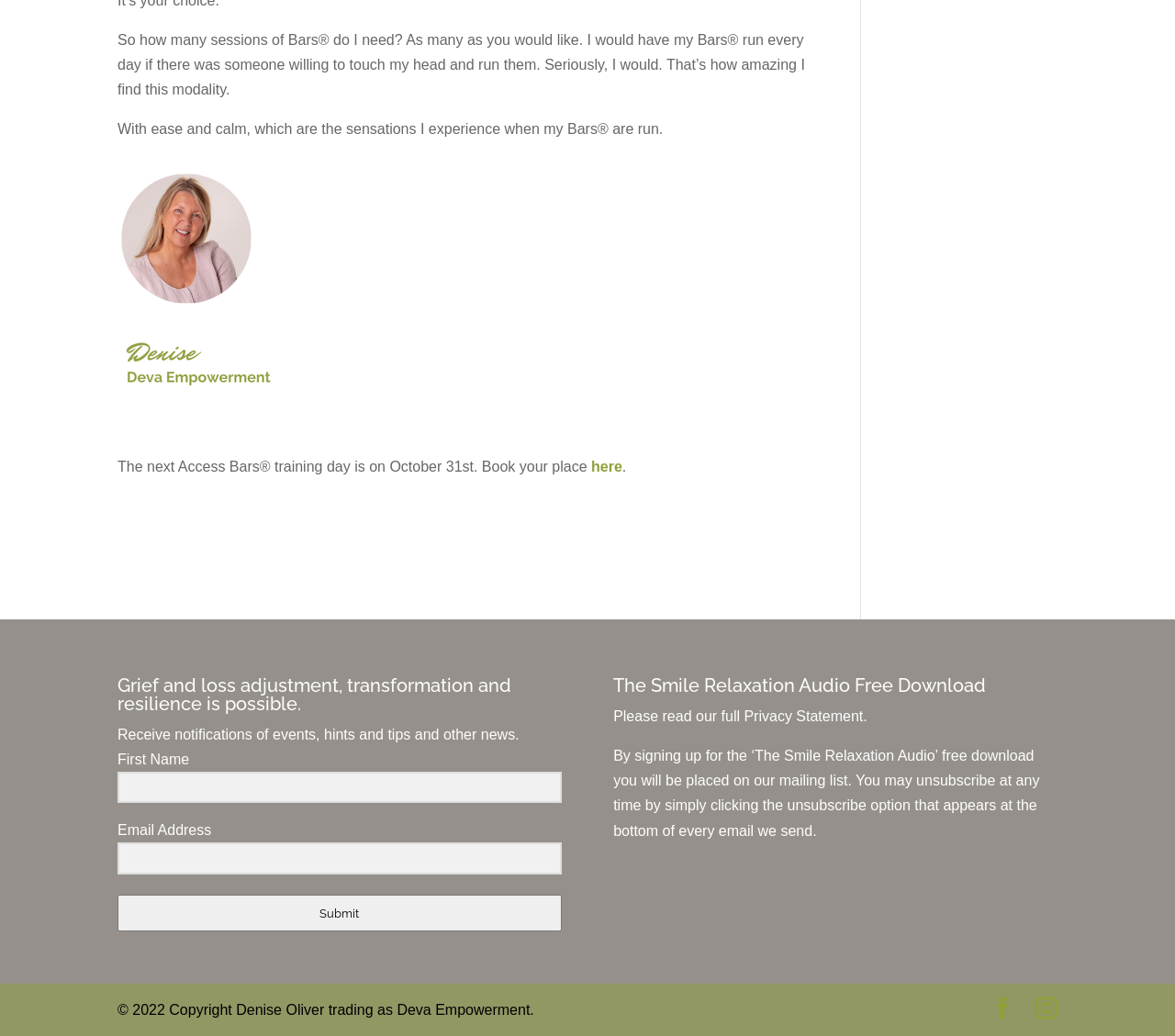Answer succinctly with a single word or phrase:
What is the name of the audio file that can be downloaded for free?

The Smile Relaxation Audio